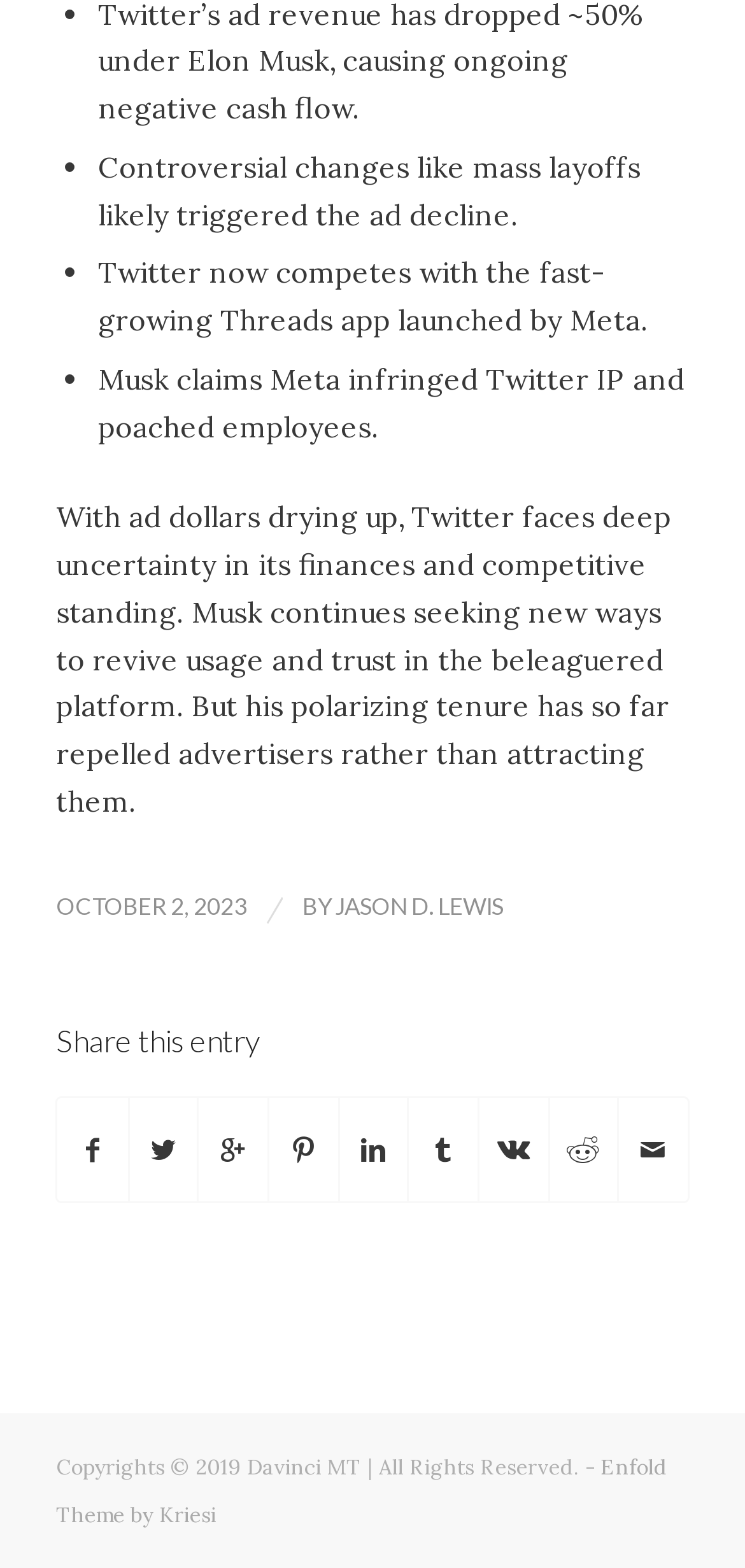What is the date of the article?
Using the image, respond with a single word or phrase.

OCTOBER 2, 2023